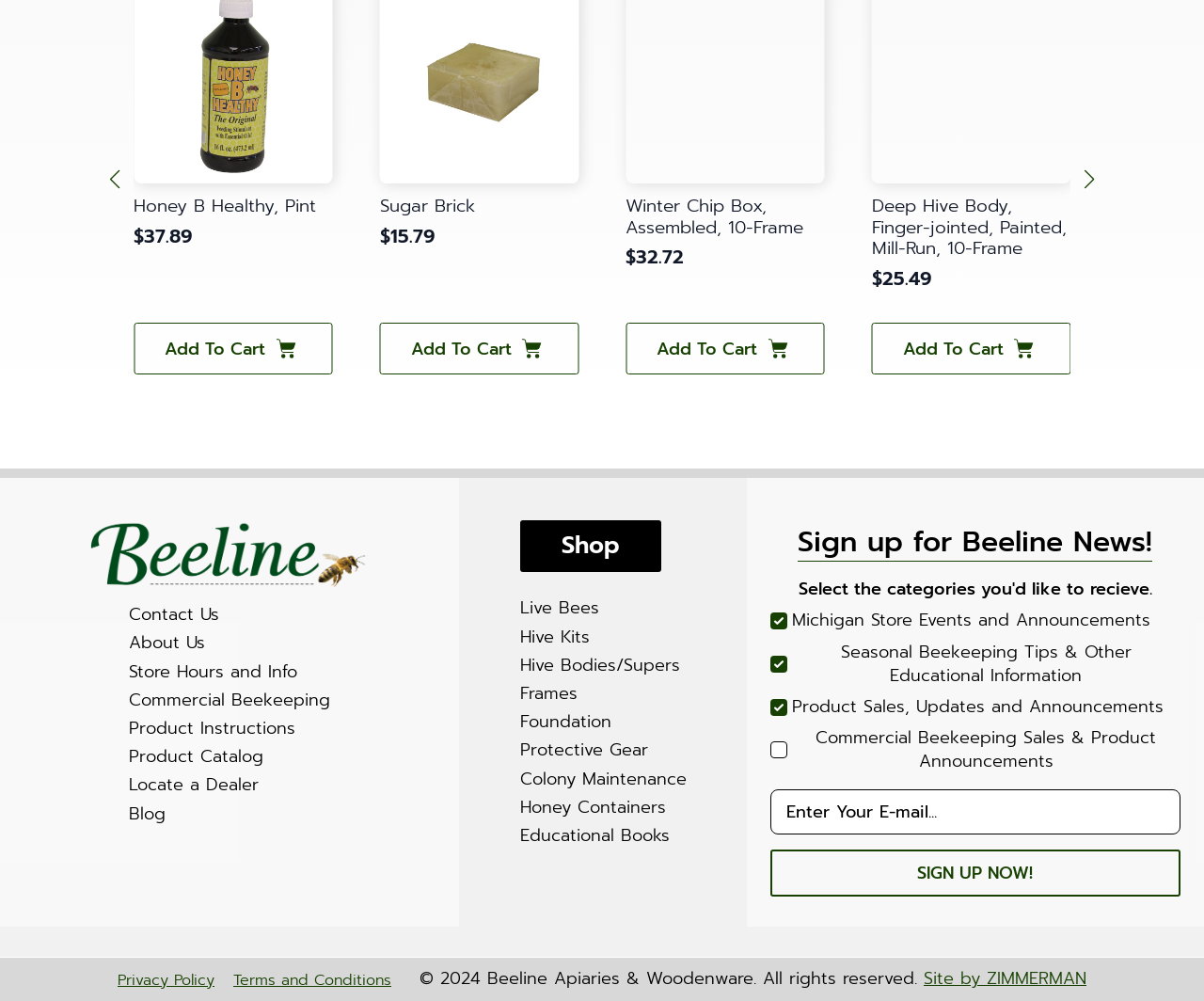Please identify the bounding box coordinates of the area that needs to be clicked to follow this instruction: "Go to Shop".

[0.432, 0.52, 0.549, 0.572]